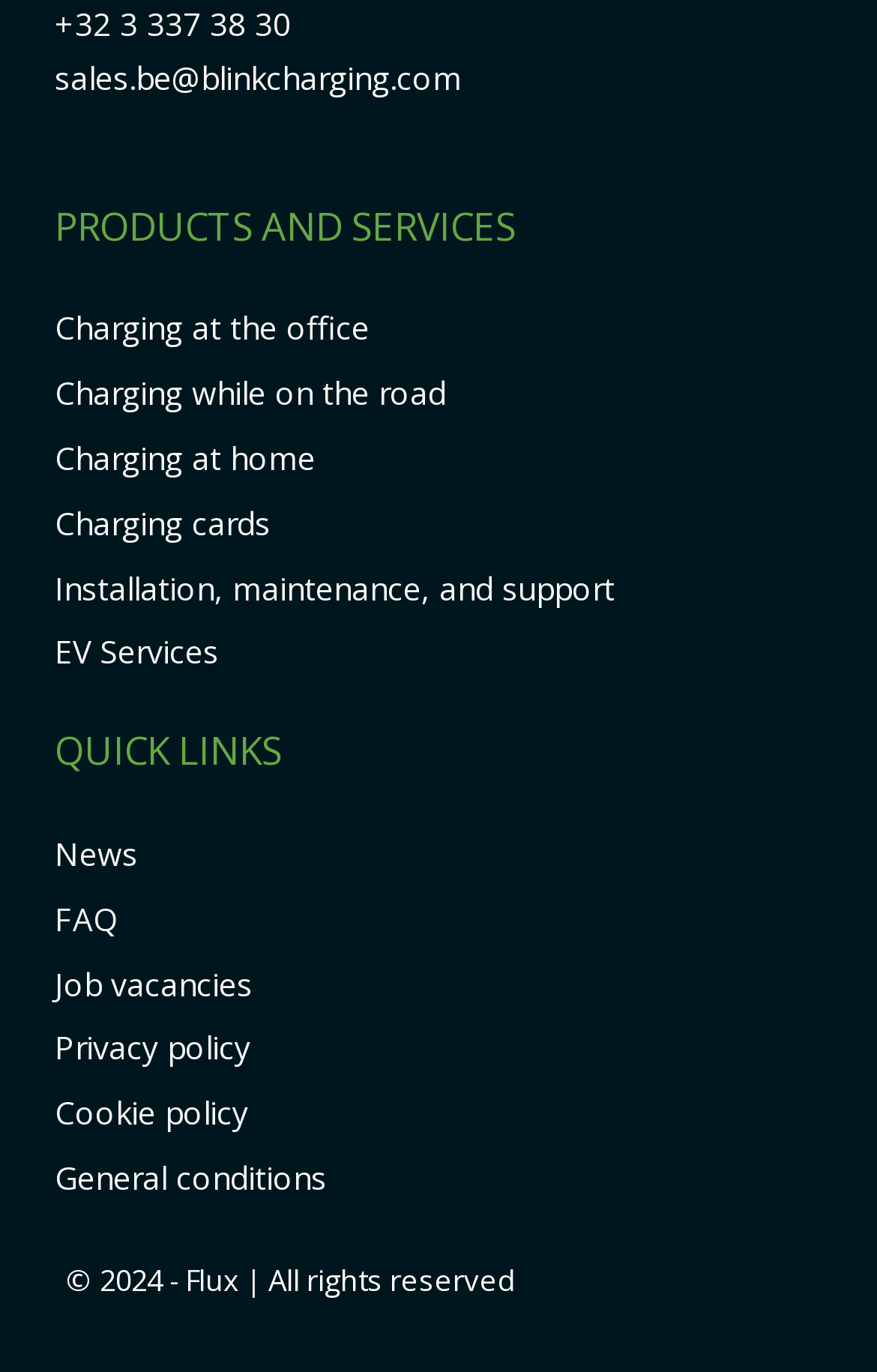Can you pinpoint the bounding box coordinates for the clickable element required for this instruction: "Contact sales"? The coordinates should be four float numbers between 0 and 1, i.e., [left, top, right, bottom].

[0.062, 0.041, 0.526, 0.072]